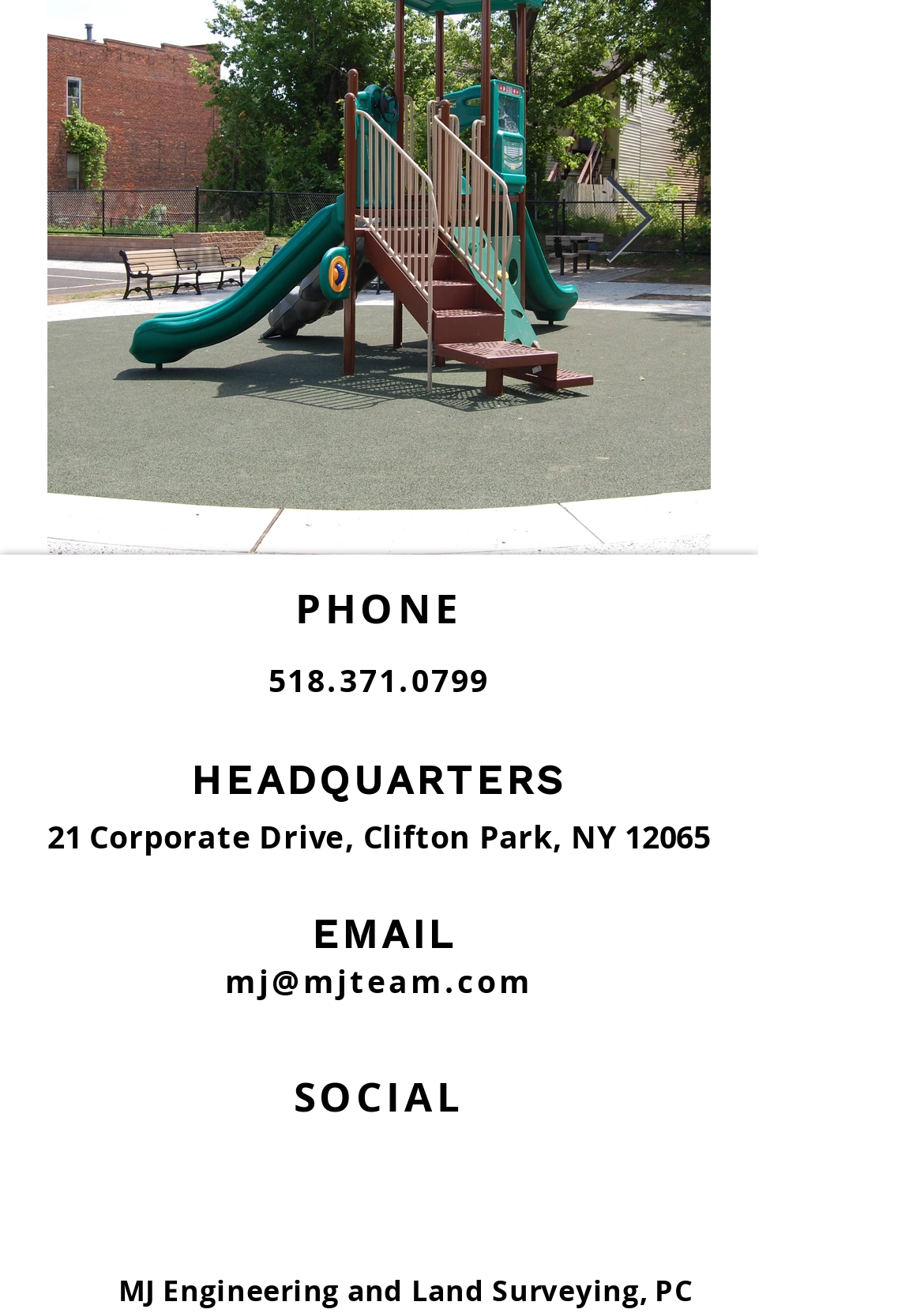Provide the bounding box coordinates for the area that should be clicked to complete the instruction: "Visit the Instagram page".

[0.256, 0.865, 0.318, 0.908]